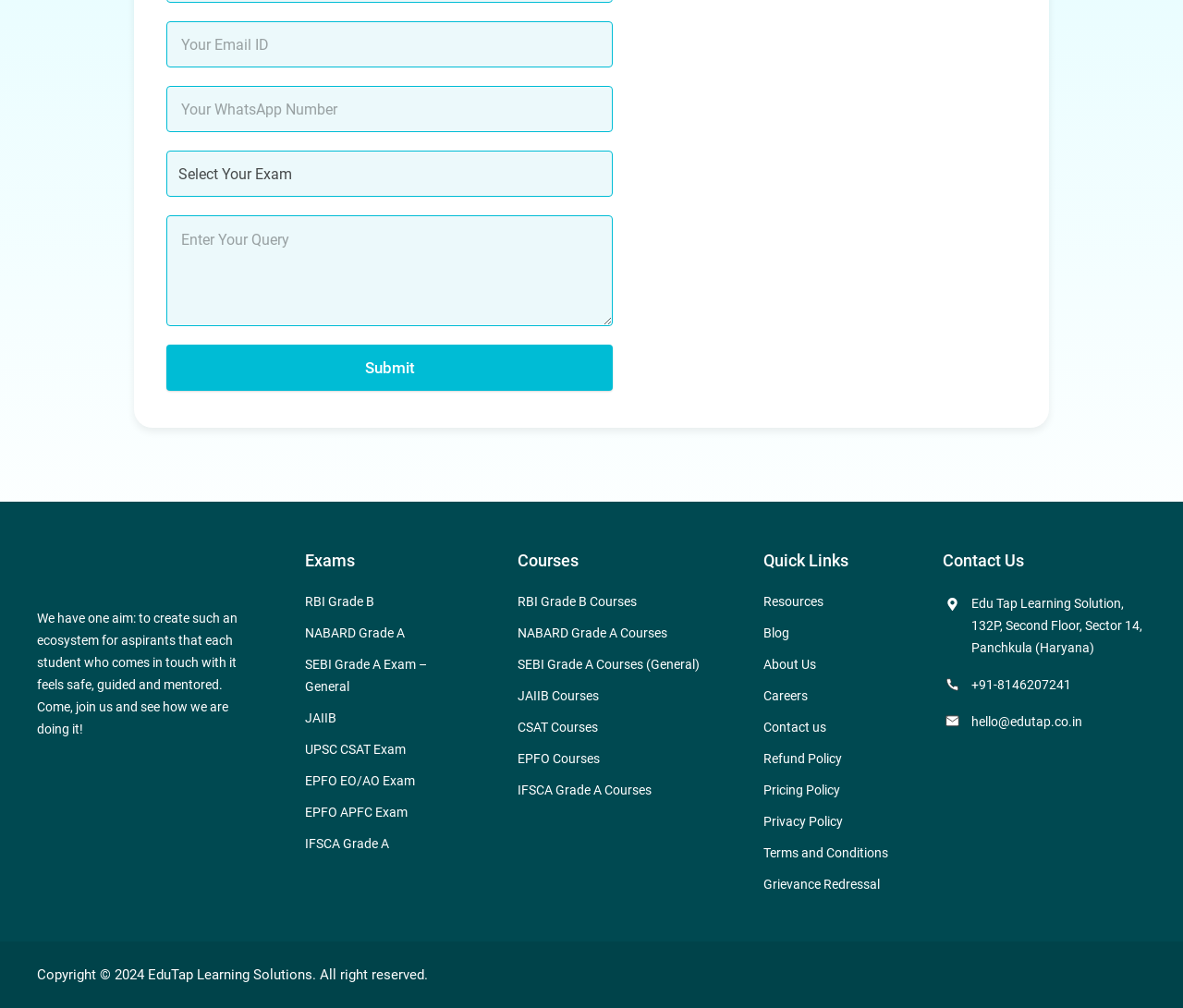How many exam options are available in the 'Exam' combobox?
Give a single word or phrase as your answer by examining the image.

At least 7